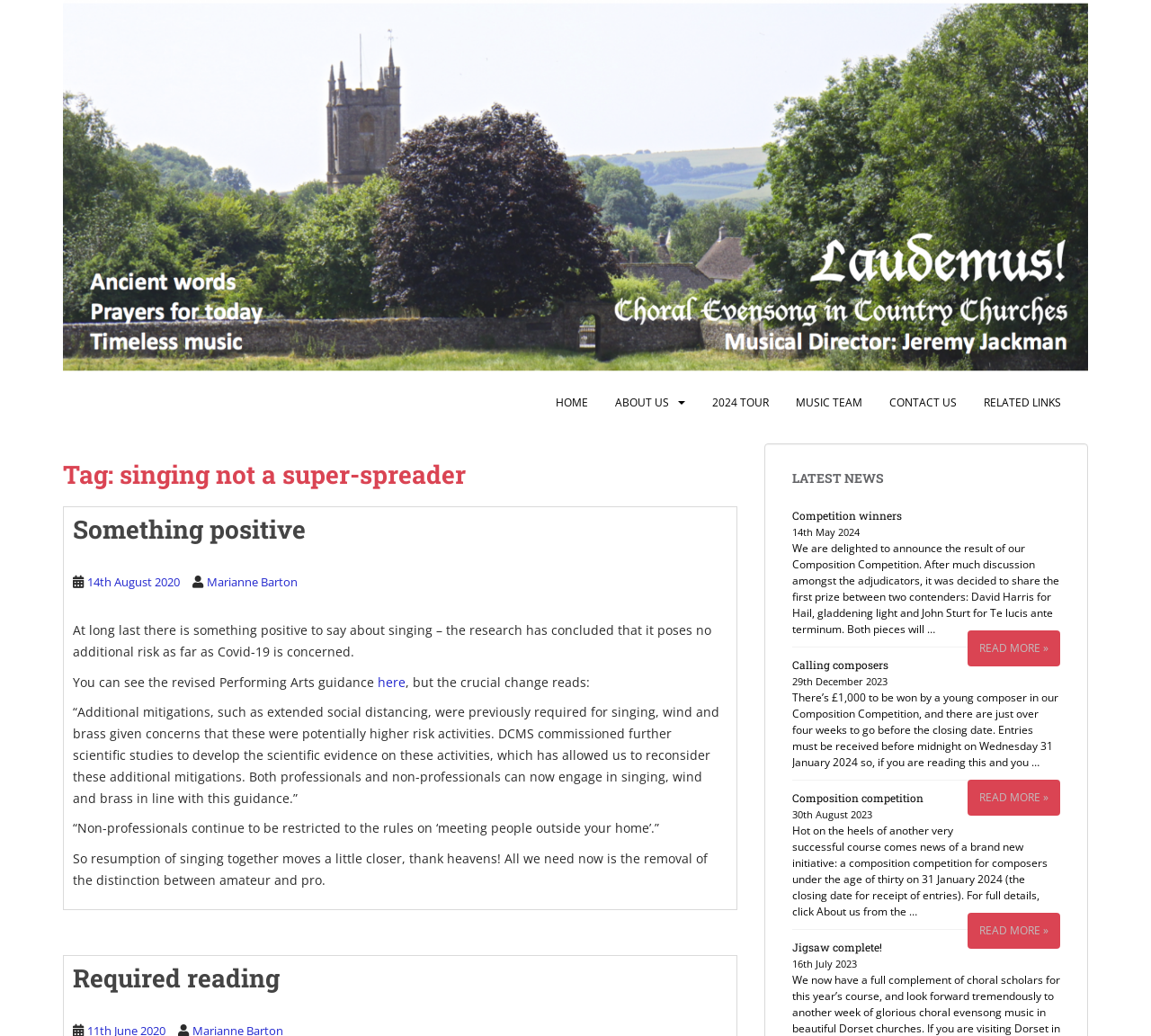Please provide a short answer using a single word or phrase for the question:
What is the topic of the article?

Singing and Covid-19